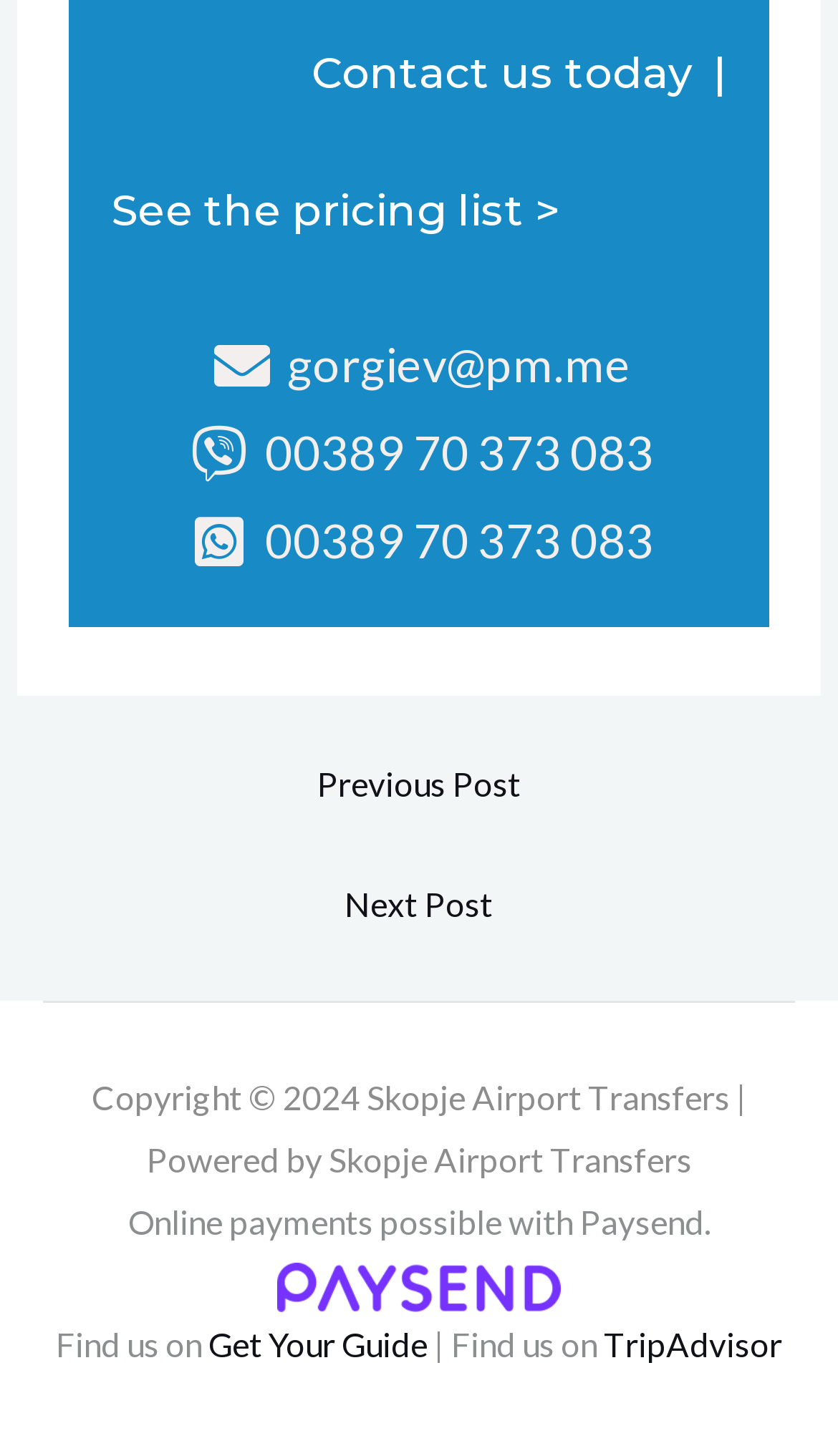Extract the bounding box coordinates of the UI element described by: "Home". The coordinates should include four float numbers ranging from 0 to 1, e.g., [left, top, right, bottom].

None